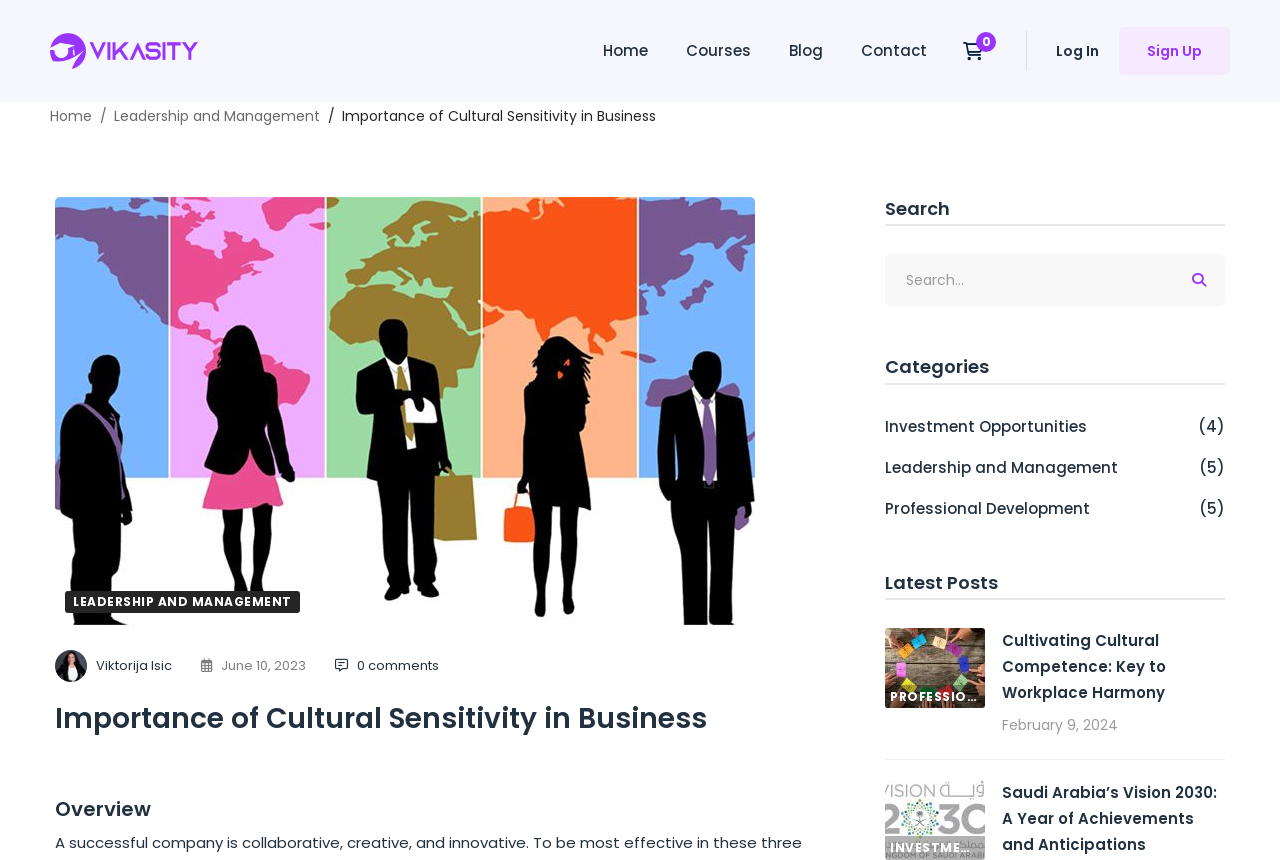Kindly determine the bounding box coordinates for the clickable area to achieve the given instruction: "Search for something".

[0.691, 0.296, 0.957, 0.356]